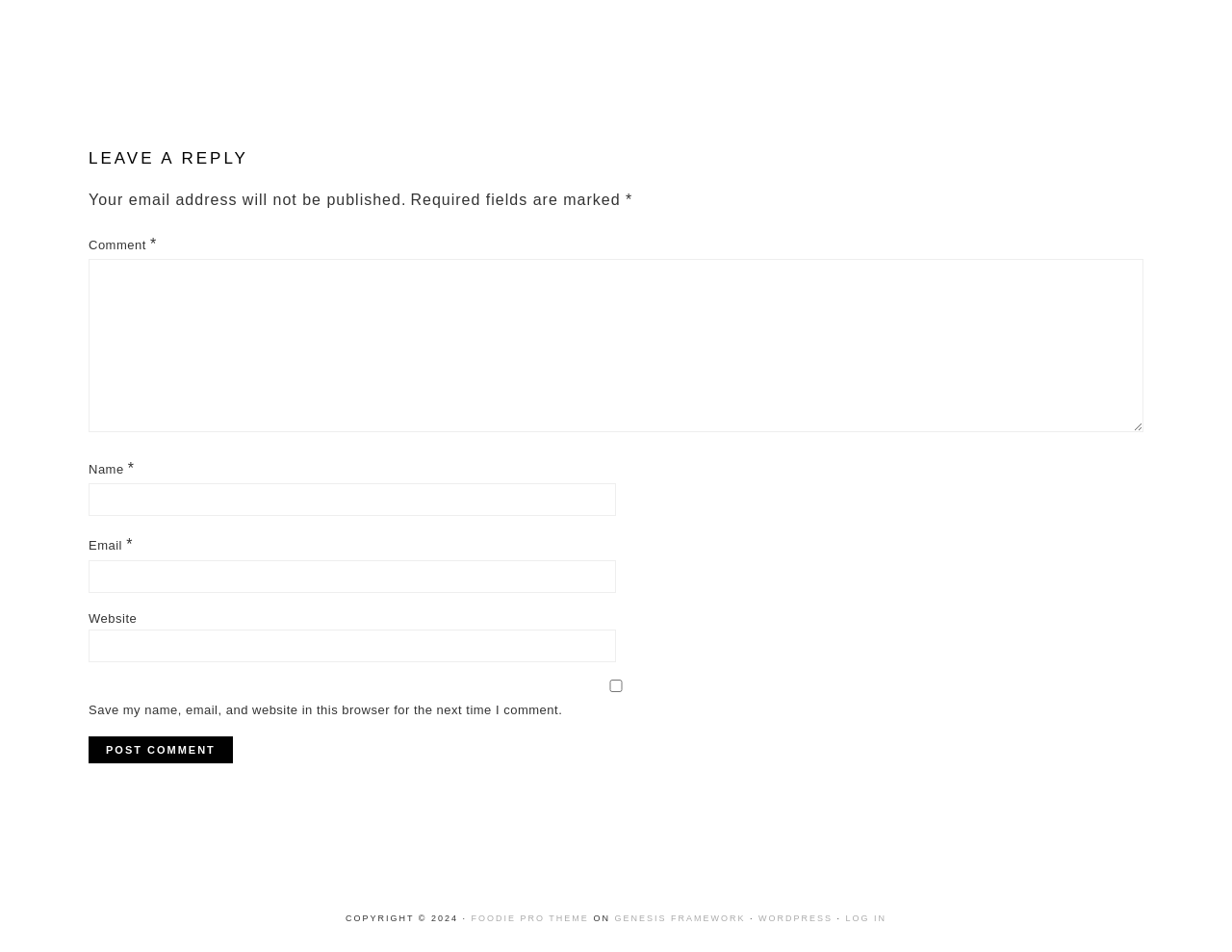Using the information from the screenshot, answer the following question thoroughly:
What is the label of the button?

The button is labeled 'Post Comment' and is placed below the comment, name, email, and website fields, indicating that it is used to submit the user's comment.